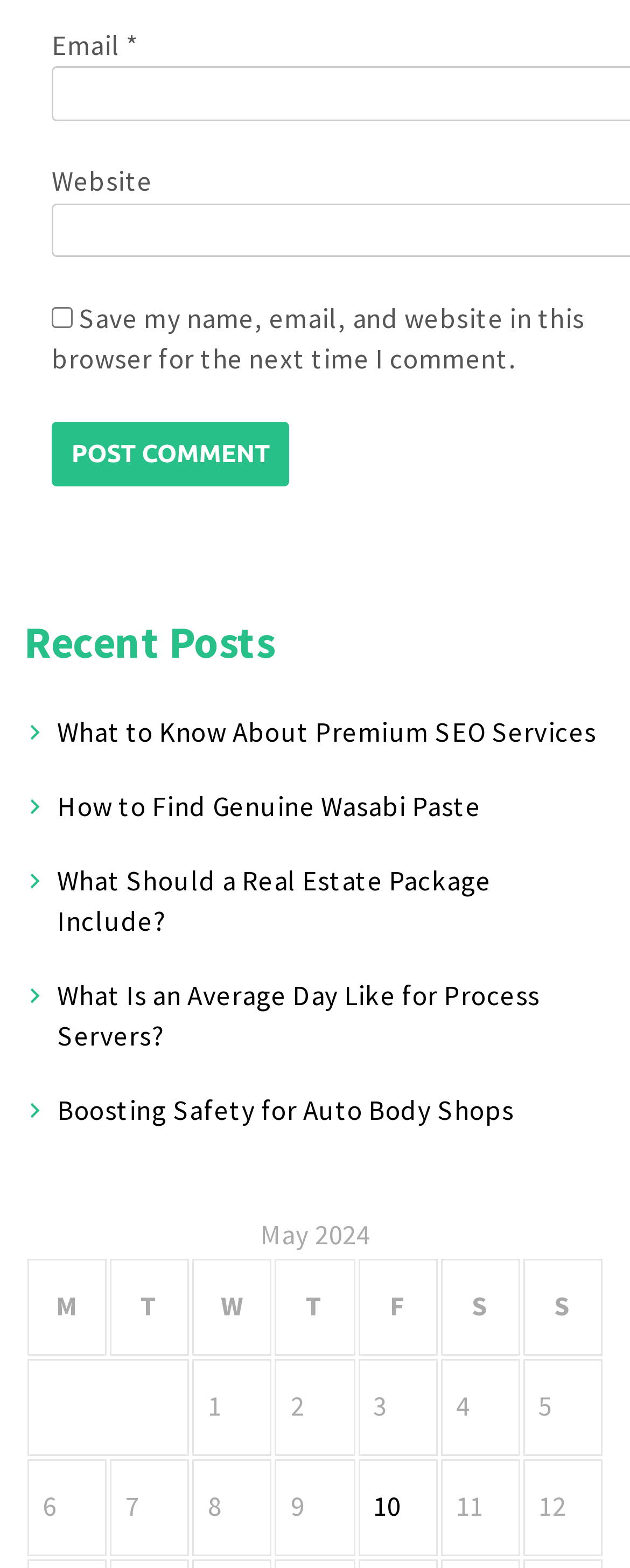Determine the bounding box coordinates of the clickable element to achieve the following action: 'Read What to Know About Premium SEO Services'. Provide the coordinates as four float values between 0 and 1, formatted as [left, top, right, bottom].

[0.091, 0.455, 0.947, 0.478]